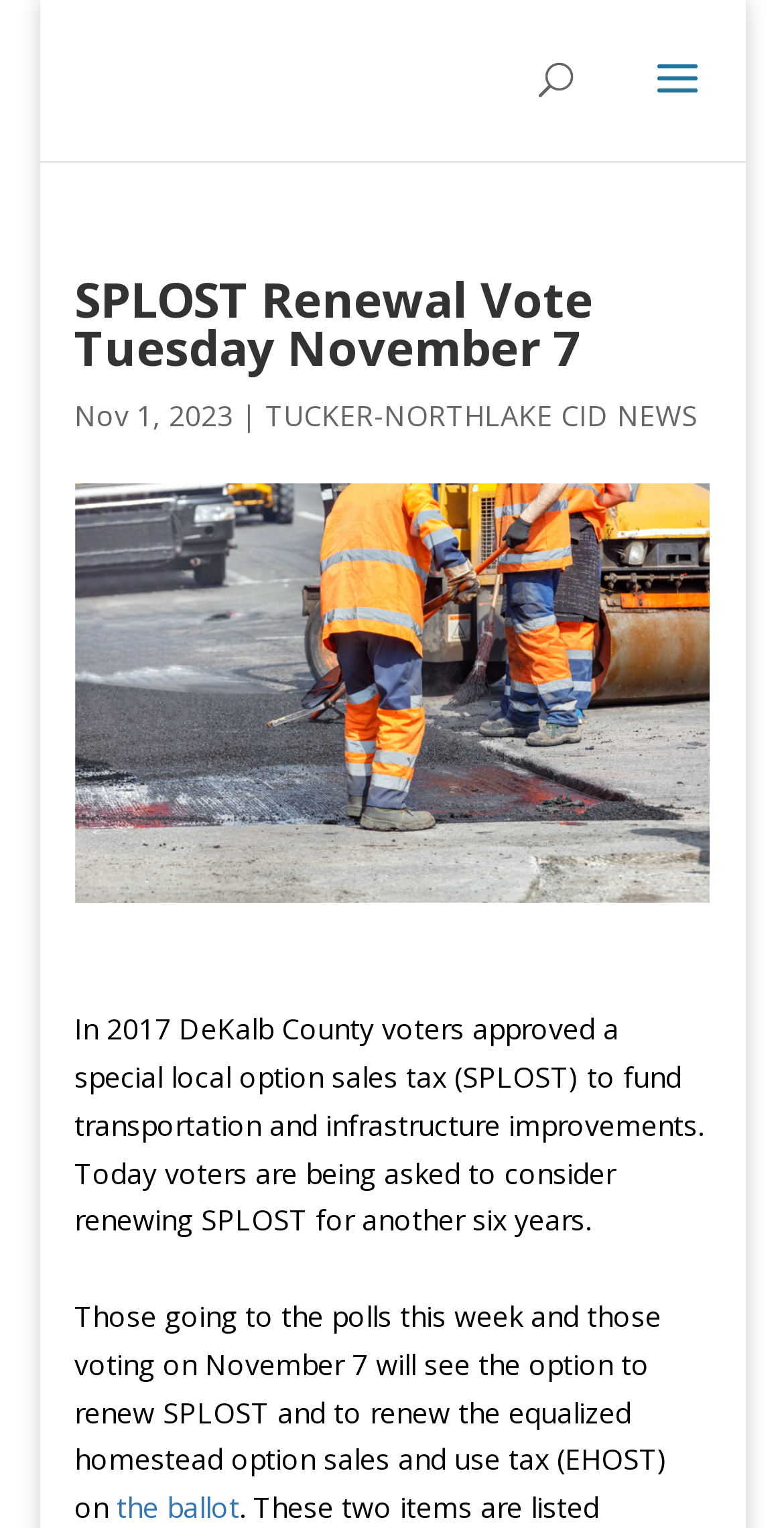Using the given description, provide the bounding box coordinates formatted as (top-left x, top-left y, bottom-right x, bottom-right y), with all values being floating point numbers between 0 and 1. Description: TUCKER-NORTHLAKE CID NEWS

[0.339, 0.259, 0.89, 0.284]